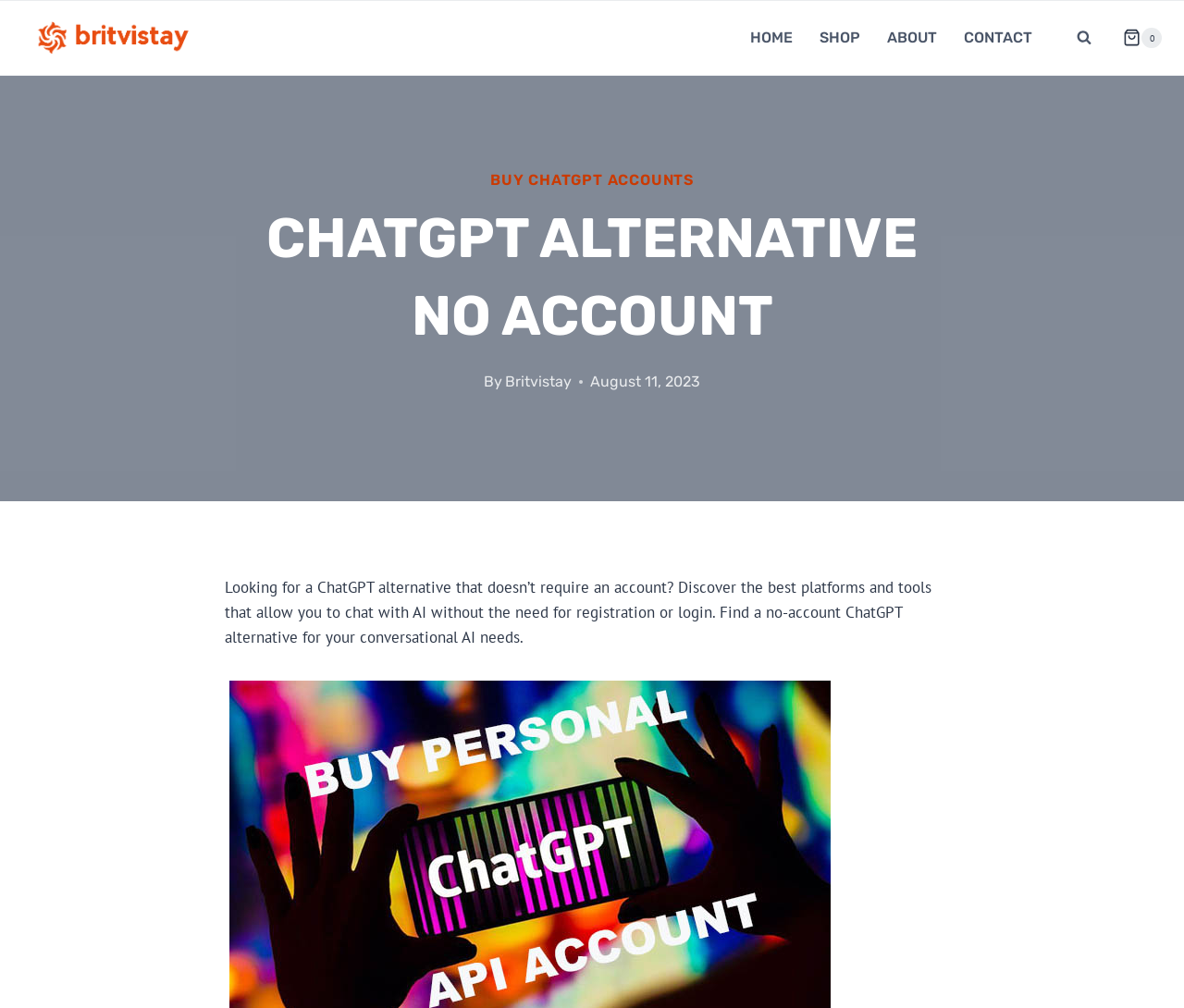Generate a thorough explanation of the webpage's elements.

The webpage is about a ChatGPT alternative that doesn't require an account. At the top left, there is a link and an image with the text "Britvistay". On the top right, there is a navigation menu with four links: "HOME", "SHOP", "ABOUT", and "CONTACT". Next to the navigation menu, there is a button to view a search form. 

Below the navigation menu, there is a link to "Shopping Cart" with a corresponding image. In the middle of the page, there is a prominent link to "BUY CHATGPT ACCOUNTS". Above this link, there is a heading that reads "CHATGPT ALTERNATIVE NO ACCOUNT". 

Below the heading, there is a paragraph of text that describes the purpose of the webpage, which is to find a ChatGPT alternative that doesn't require an account. The text explains that the webpage will provide information on the best platforms and tools for conversational AI needs without the need for registration or login. 

On the right side of the paragraph, there is a timestamp with the date "August 11, 2023". At the bottom of the page, there is a link and text "By Britvistay", which appears to be the author or creator of the webpage.